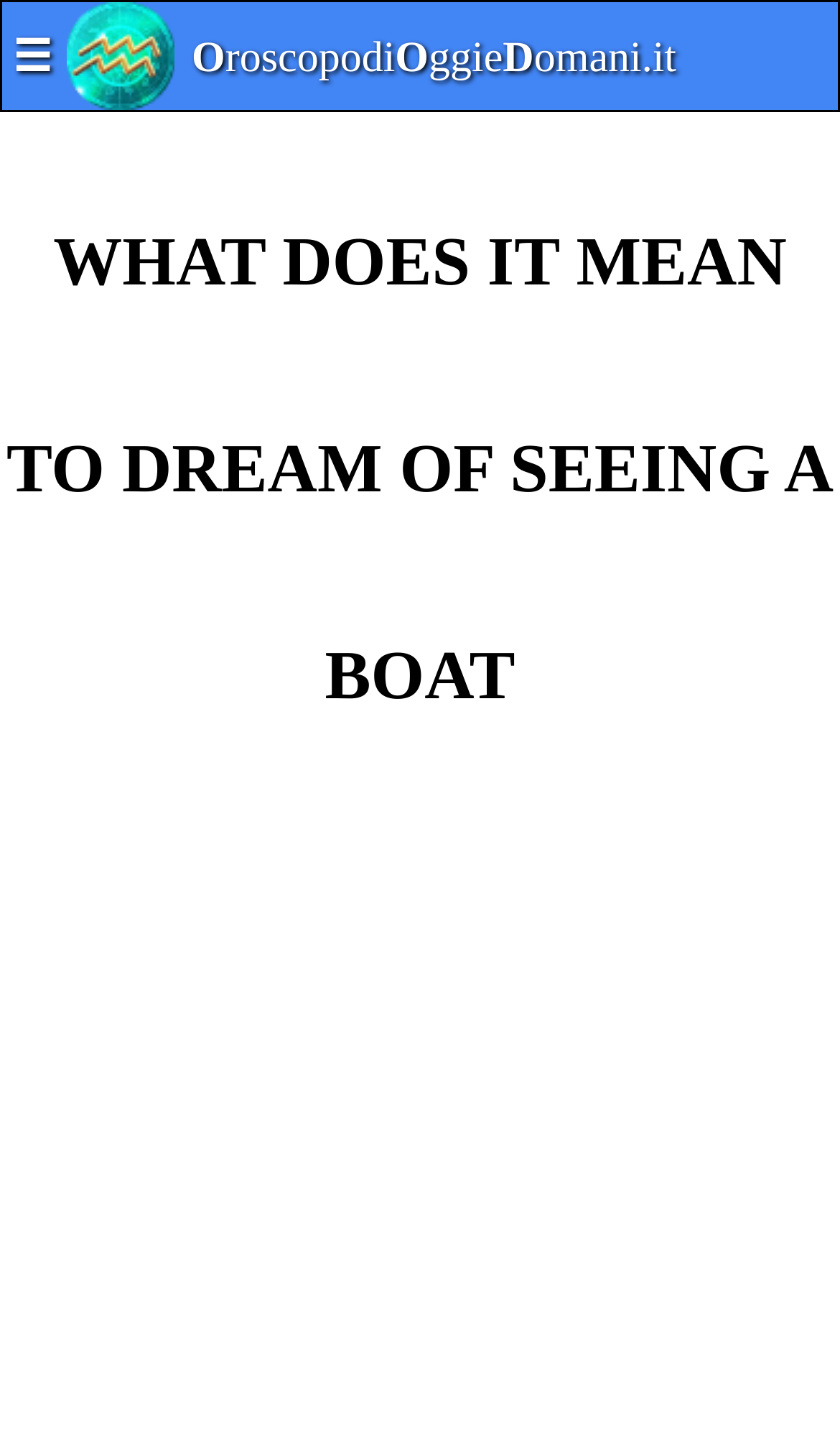Respond to the question below with a concise word or phrase:
What is the purpose of the dialog box?

Privacy settings